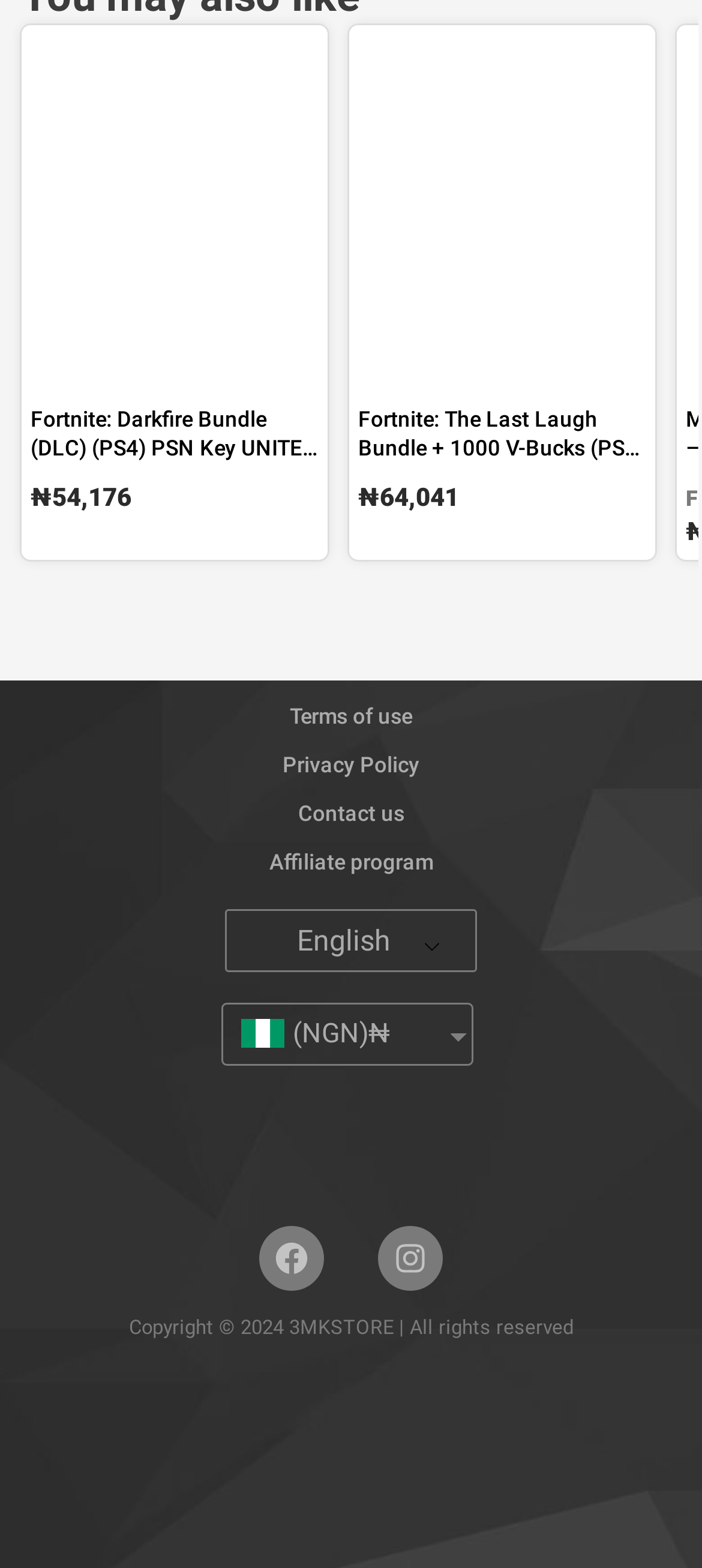What is the region of the second review?
Please use the image to provide a one-word or short phrase answer.

Global